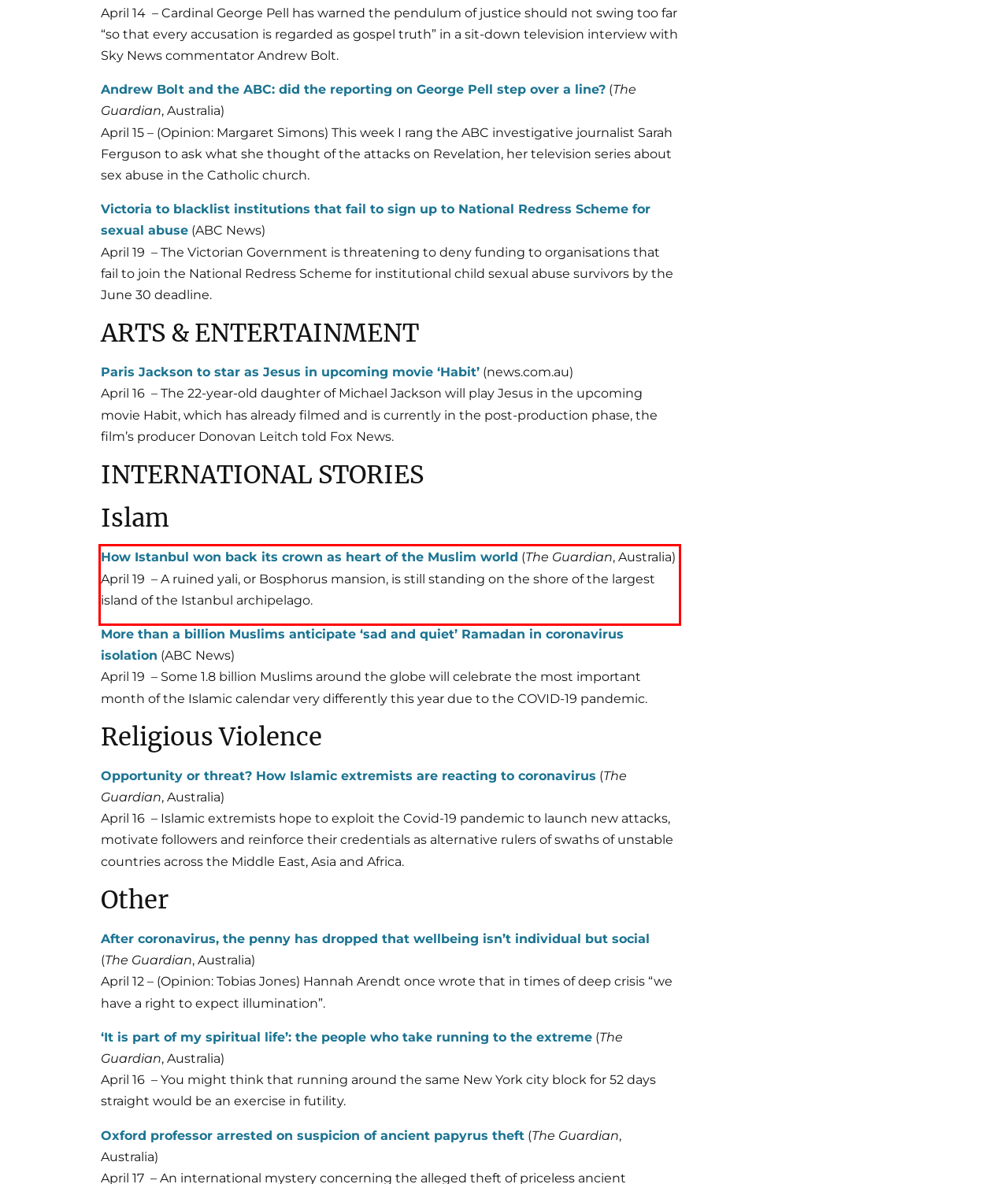Within the provided webpage screenshot, find the red rectangle bounding box and perform OCR to obtain the text content.

How Istanbul won back its crown as heart of the Muslim world (The Guardian, Australia) April 19 – A ruined yali, or Bosphorus mansion, is still standing on the shore of the largest island of the Istanbul archipelago.